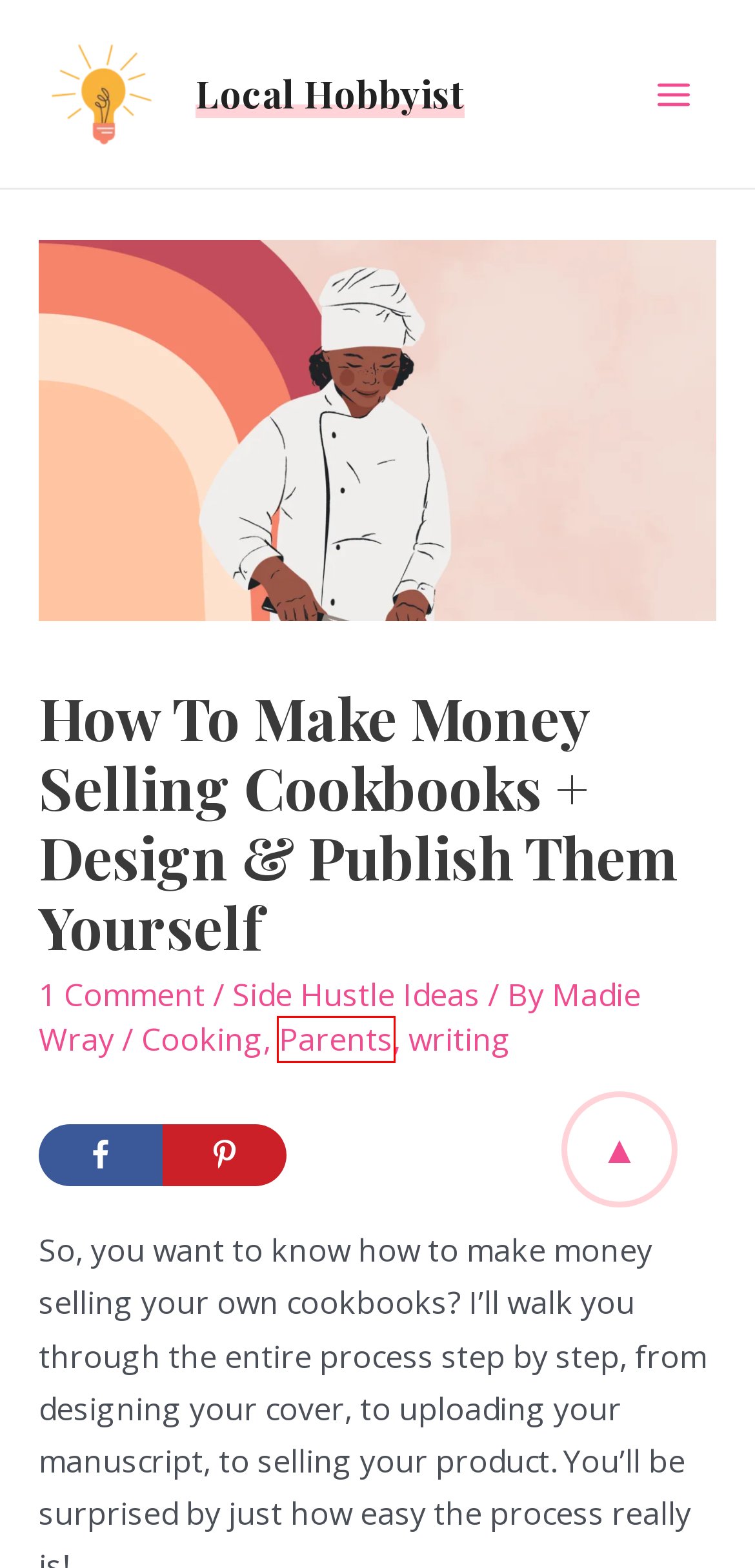You see a screenshot of a webpage with a red bounding box surrounding an element. Pick the webpage description that most accurately represents the new webpage after interacting with the element in the red bounding box. The options are:
A. Amazon.com
B. Madie Wray, Author at Local Hobbyist
C. Cooking Archives - Local Hobbyist
D. writing Archives - Local Hobbyist
E. Parents Archives - Local Hobbyist
F. Home - Local Hobbyist
G. Side Hustle Ideas Archives - Local Hobbyist
H. How to Design A Logo For Your Small Business Using Canva

E